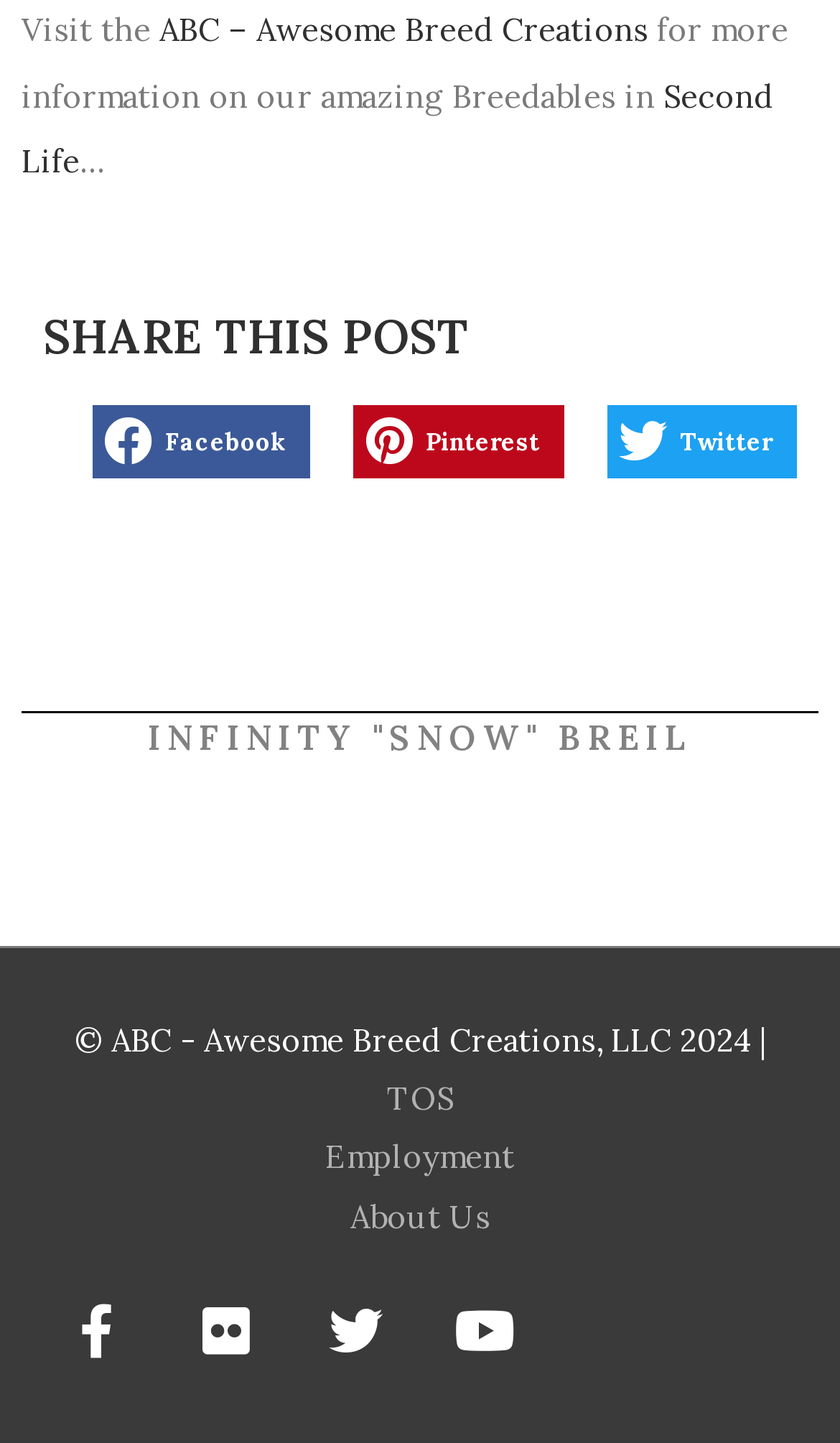Determine the bounding box coordinates of the UI element that matches the following description: "ABC – Awesome Breed Creations". The coordinates should be four float numbers between 0 and 1 in the format [left, top, right, bottom].

[0.19, 0.006, 0.772, 0.034]